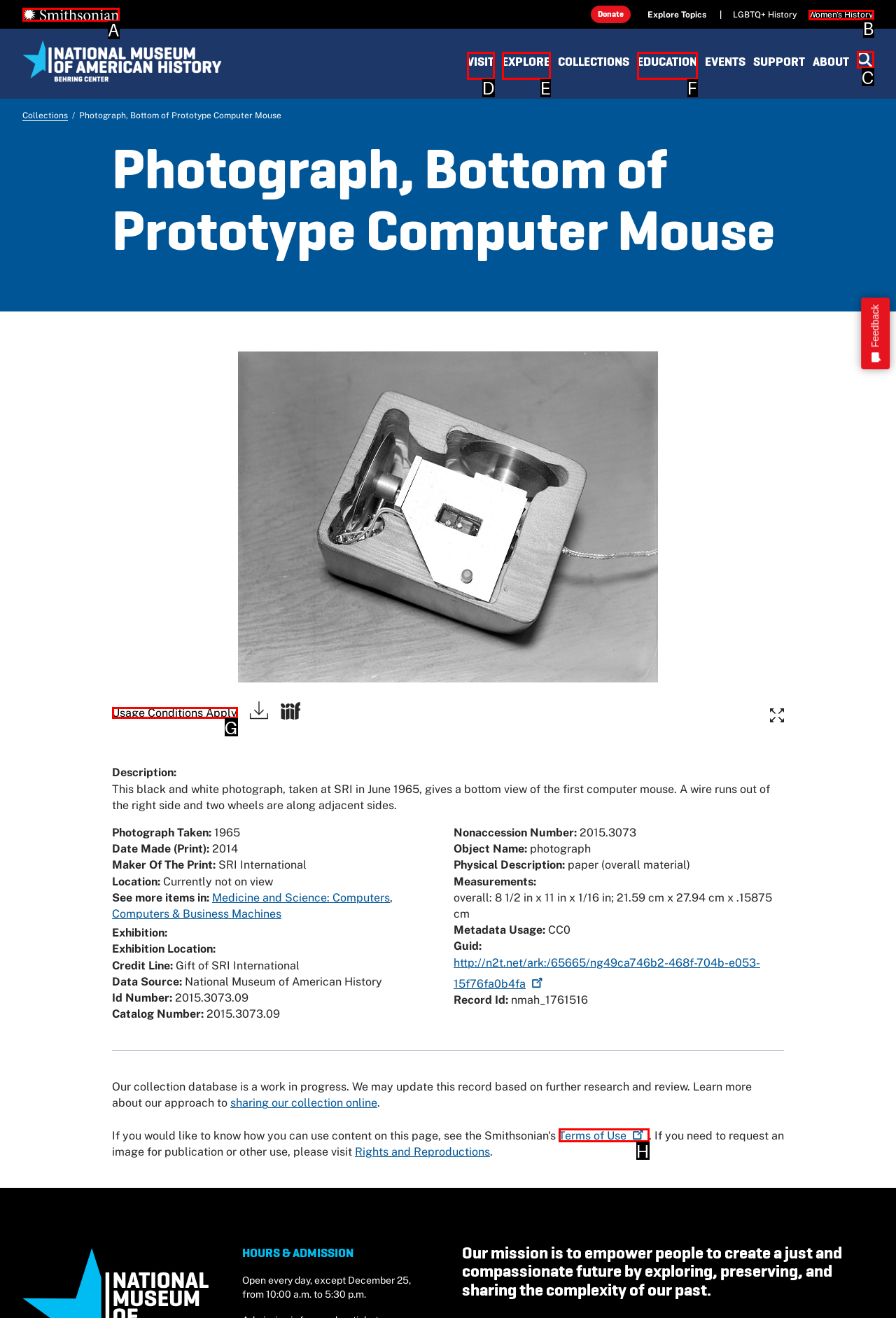Point out the correct UI element to click to carry out this instruction: Visit the Smithsonian website
Answer with the letter of the chosen option from the provided choices directly.

A